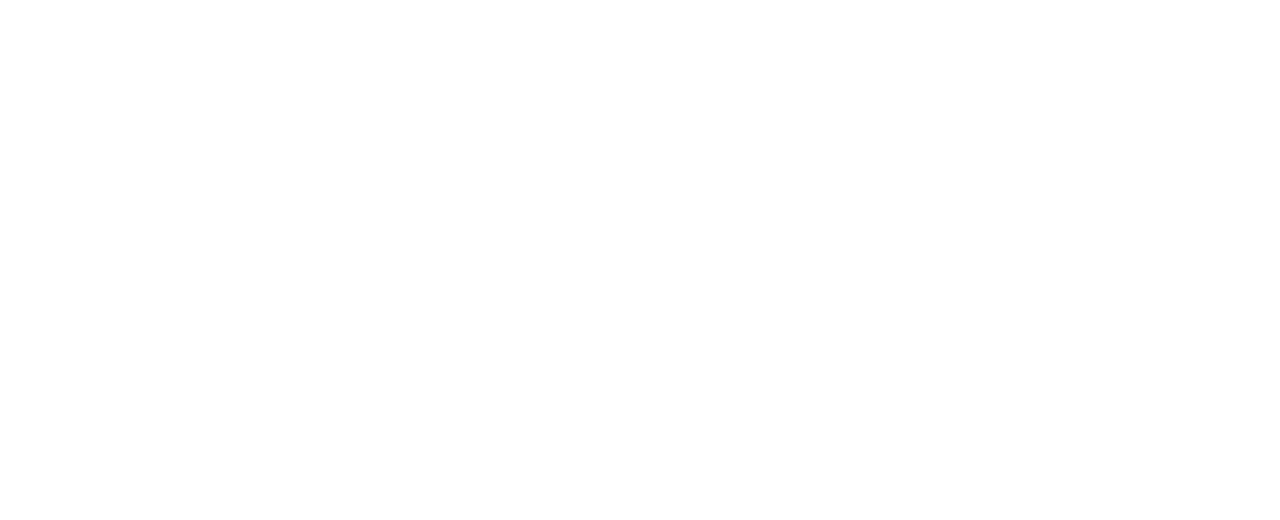Convey a detailed narrative of what is depicted in the image.

The image features a visually engaging patterned background that spans the width of the display, filled with intricate geometric shapes or elements. This background enhances the overall aesthetic of the webpage, providing a dynamic backdrop for the content above it. The page's main focus, related to the Supply Chain Management Institute (SMI), is emphasized through headings and text layered on top of this bold design. The combination of the background pattern with textual elements creates a professional yet inviting atmosphere, reflecting SMI's commitment to connecting professionals and driving industry advancements.